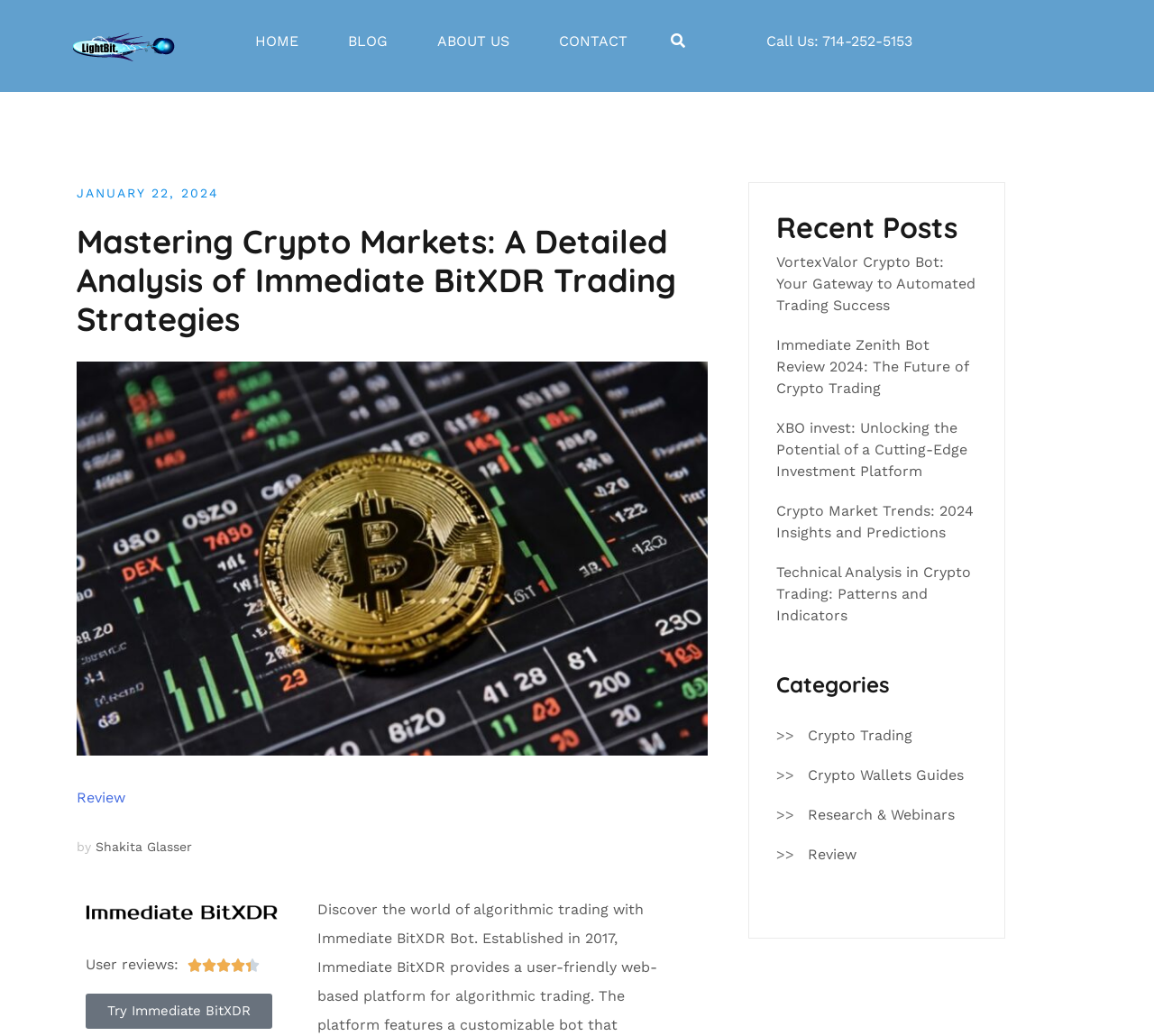How many links are in the 'Recent Posts' section?
Ensure your answer is thorough and detailed.

I counted the number of link elements under the 'Recent Posts' heading, which is located in the complementary section on the right side of the webpage. There are 5 links in total.